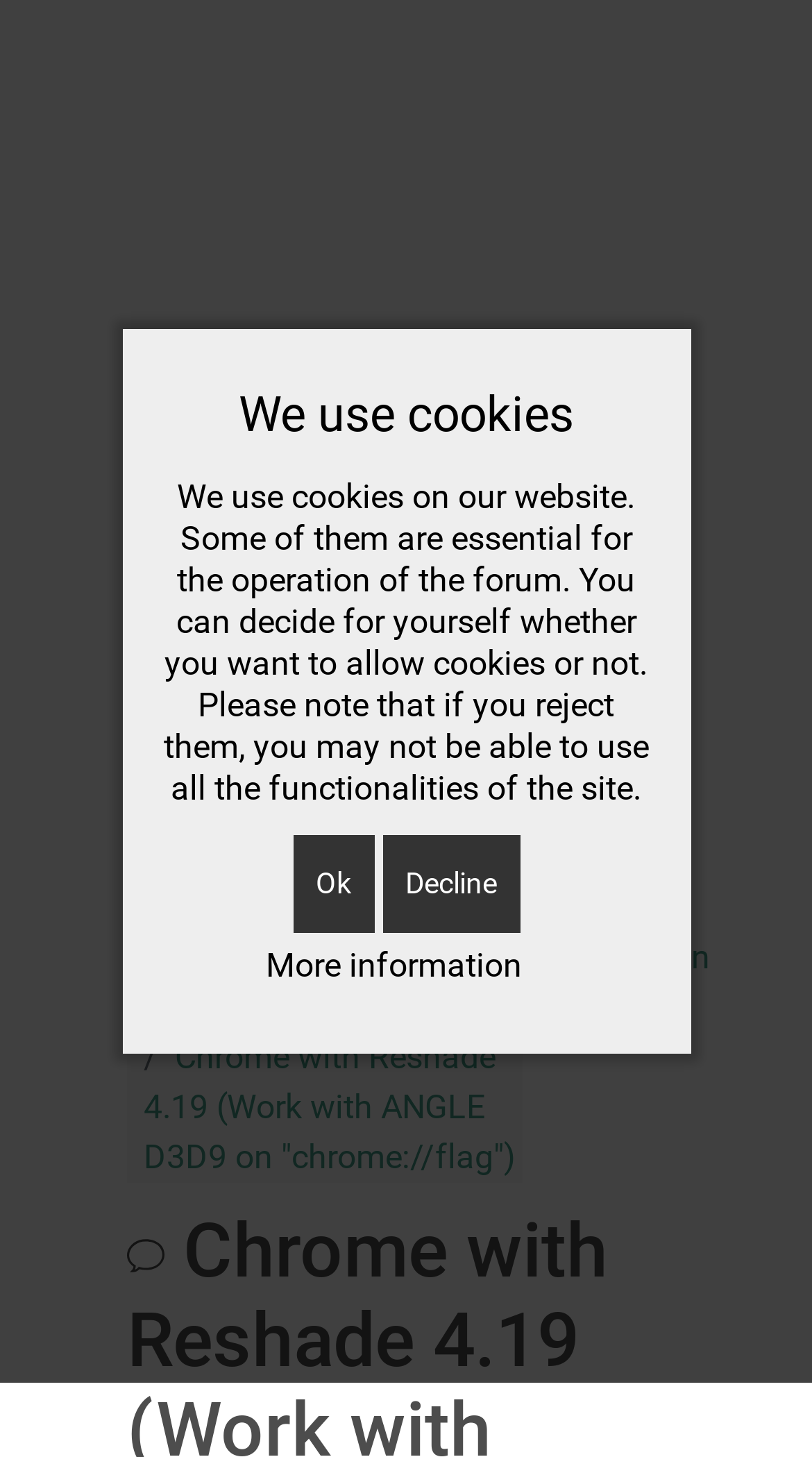What is the name of the forum?
Using the image, provide a concise answer in one word or a short phrase.

ReShade Forum